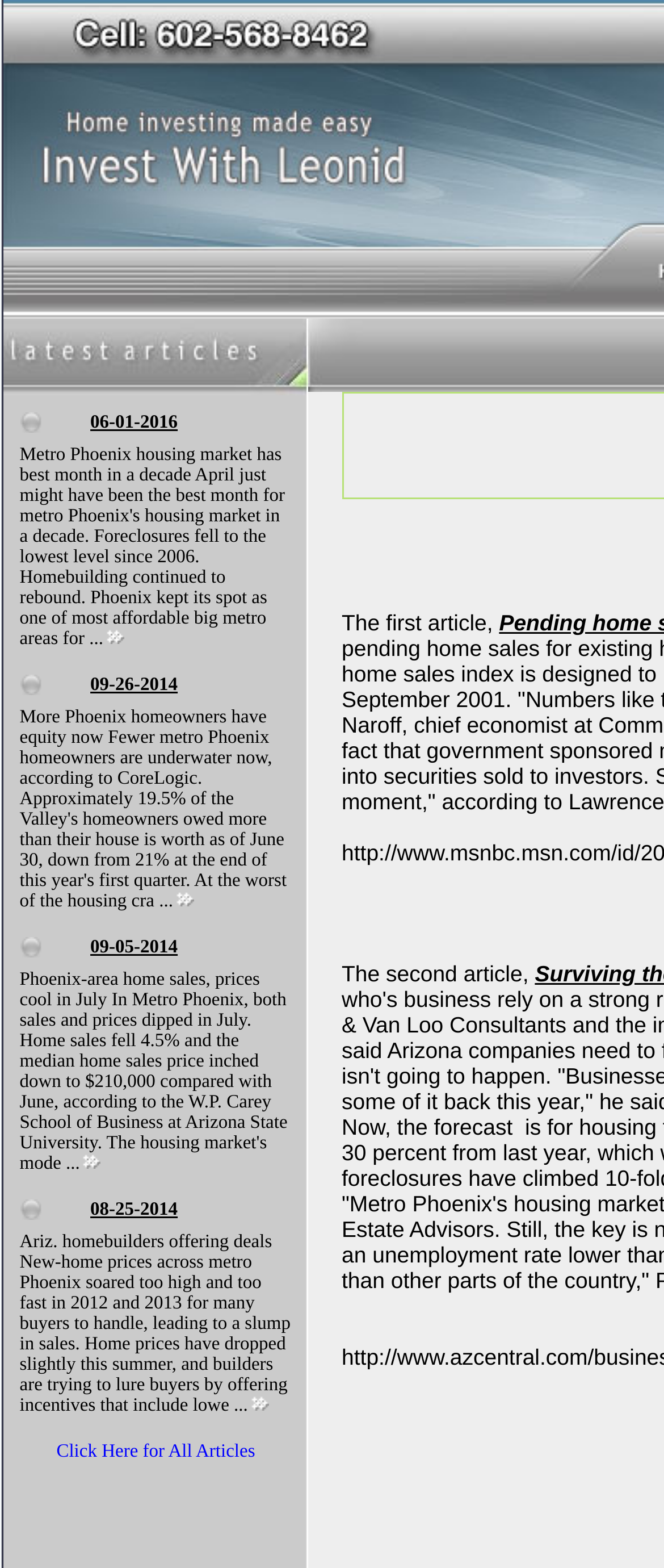Please identify the coordinates of the bounding box for the clickable region that will accomplish this instruction: "Click the link to read more about Metro Phoenix housing market".

[0.029, 0.284, 0.429, 0.414]